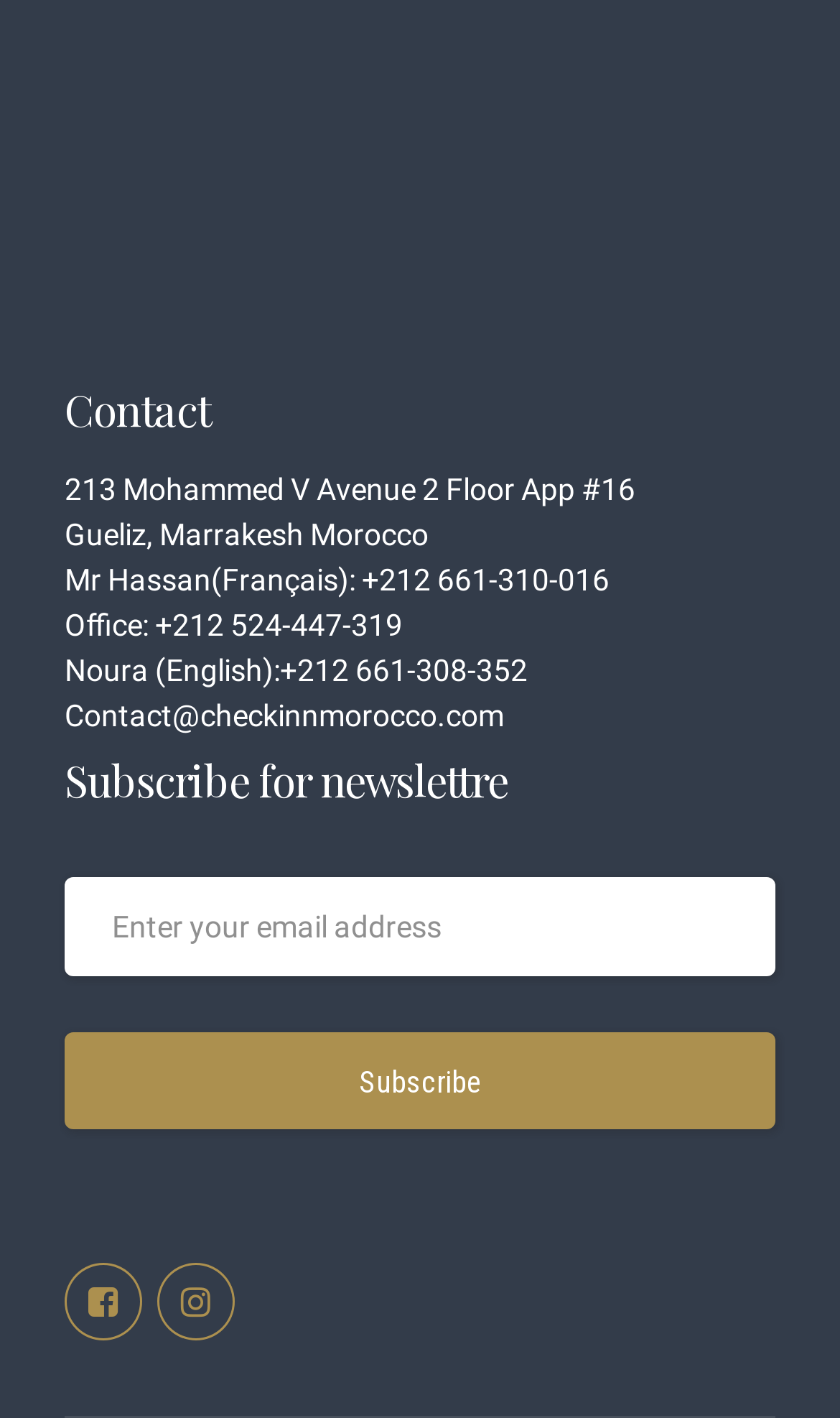What is the purpose of the form on the webpage?
Give a detailed and exhaustive answer to the question.

I analyzed the form element on the webpage and found that it contains a textbox for entering an email address and a button that says 'Subscribe'. This suggests that the purpose of the form is to allow users to subscribe for a newsletter.